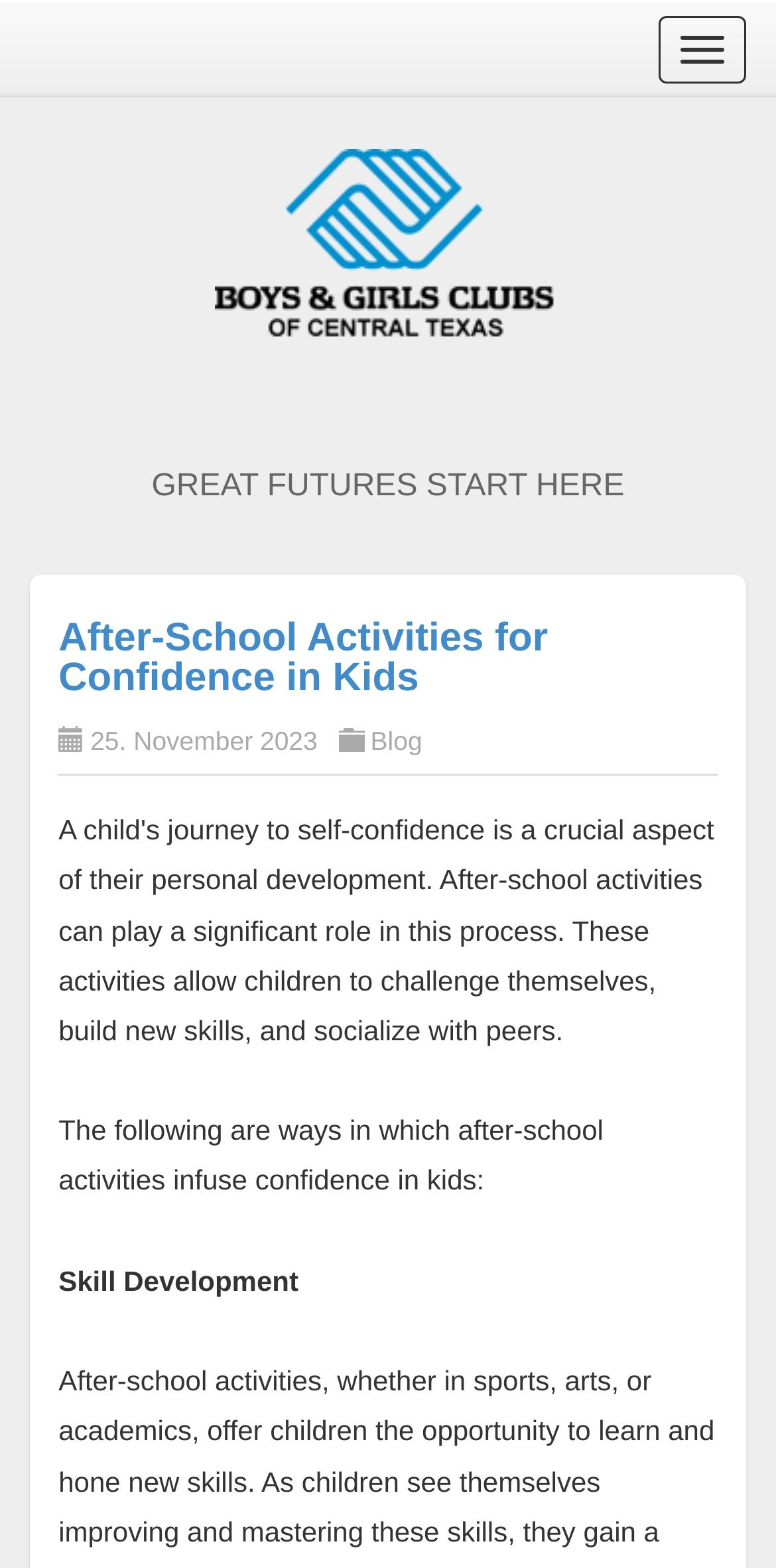Bounding box coordinates are to be given in the format (top-left x, top-left y, bottom-right x, bottom-right y). All values must be floating point numbers between 0 and 1. Provide the bounding box coordinate for the UI element described as: Blog

[0.477, 0.463, 0.544, 0.482]